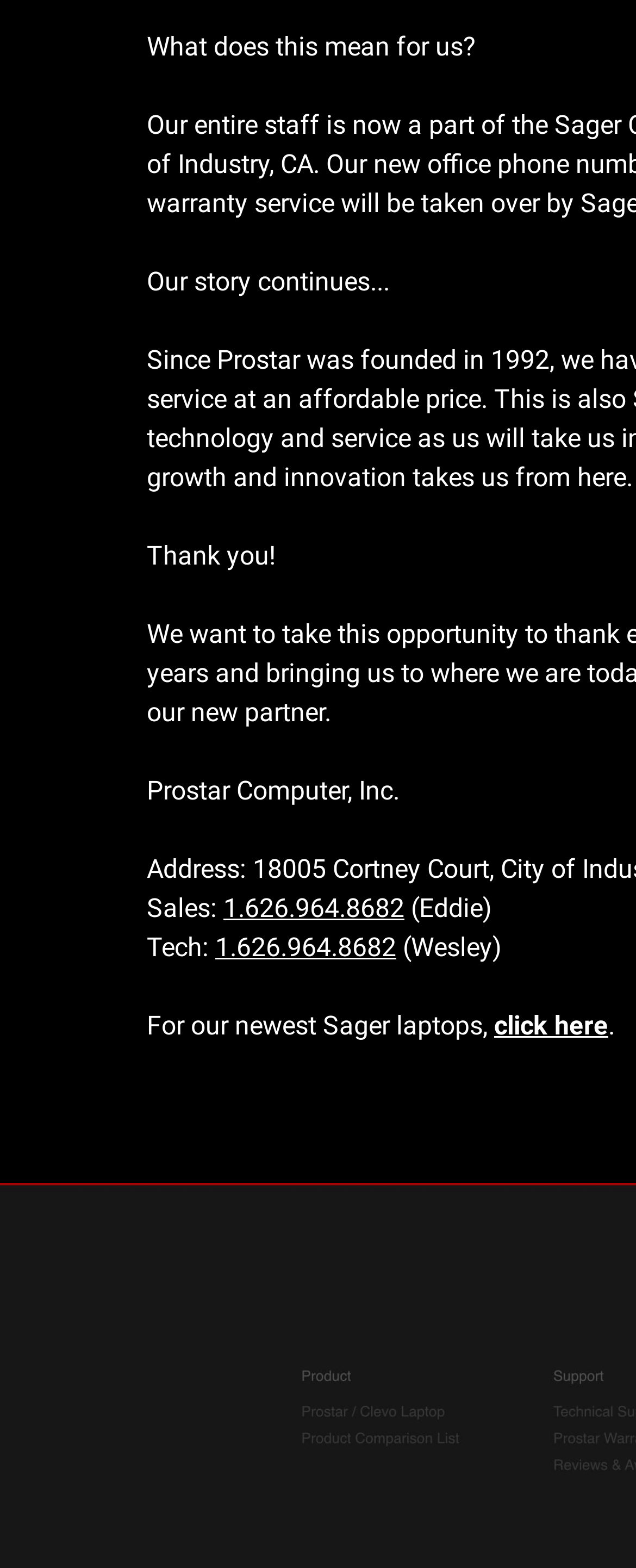Can you find the bounding box coordinates for the UI element given this description: "click here"? Provide the coordinates as four float numbers between 0 and 1: [left, top, right, bottom].

[0.777, 0.644, 0.956, 0.664]